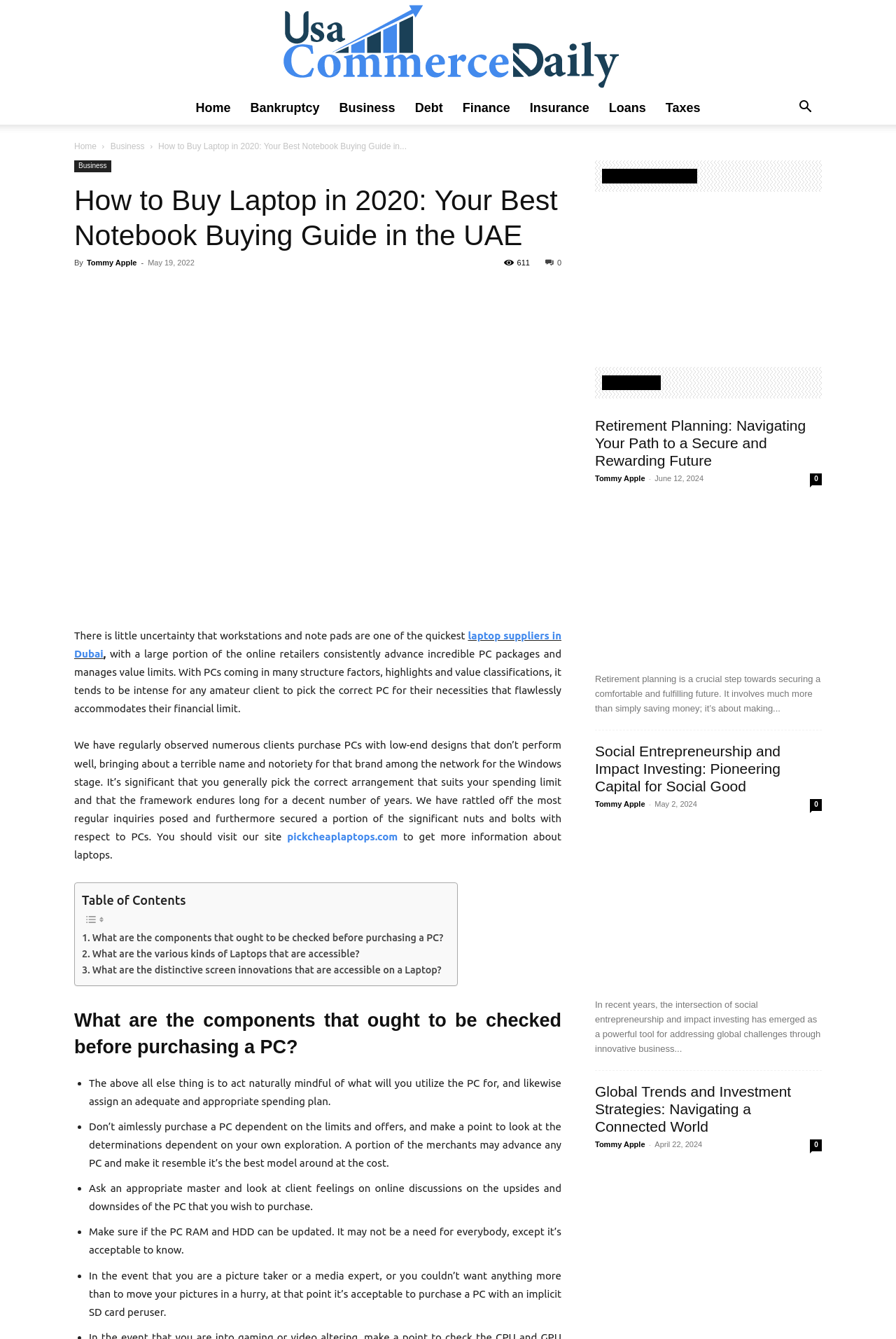Locate the bounding box coordinates of the clickable region to complete the following instruction: "Visit the 'Home' page."

[0.207, 0.068, 0.268, 0.093]